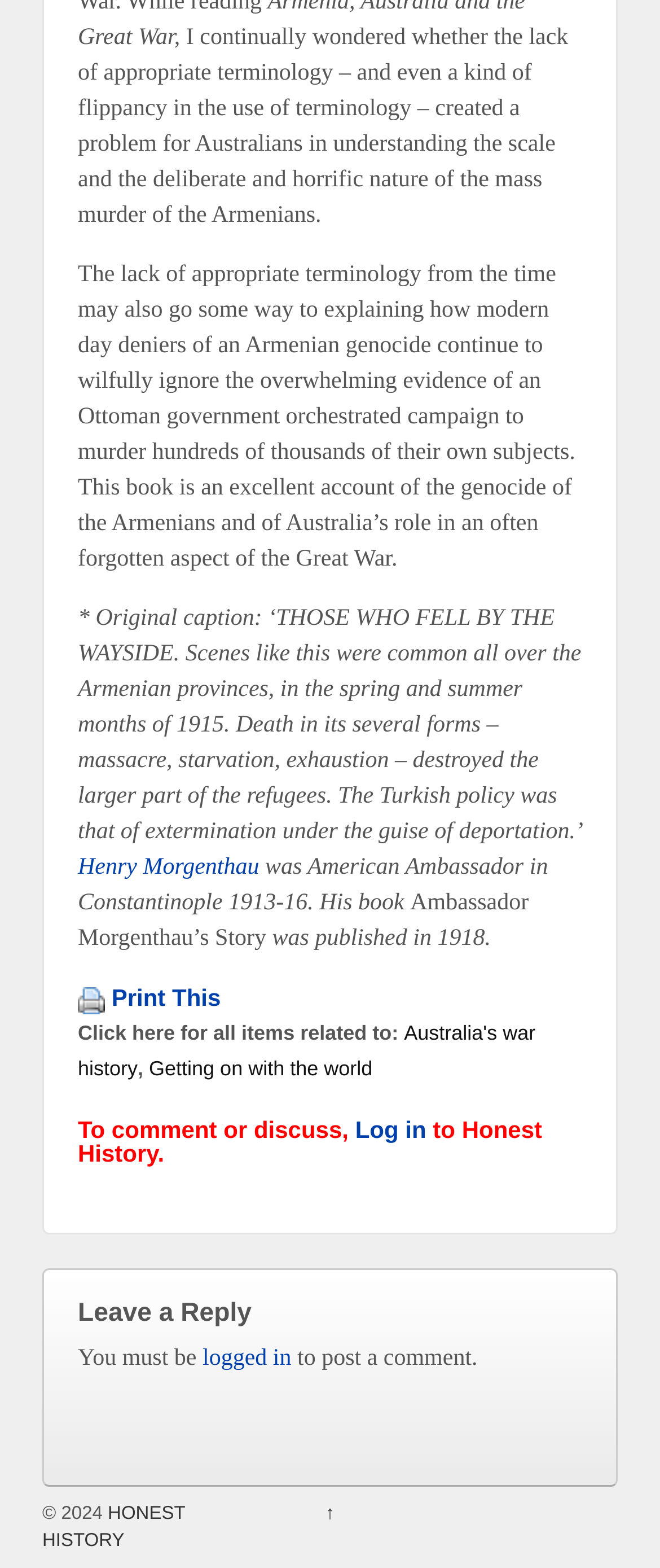What is the relationship between the article and Australia's war history?
Provide a detailed and extensive answer to the question.

The webpage mentions that the book 'Ambassador Morgenthau's Story' is an excellent account of the genocide of the Armenians and of Australia's role in an often forgotten aspect of the Great War, indicating that the article is exploring Australia's involvement in this historical event.